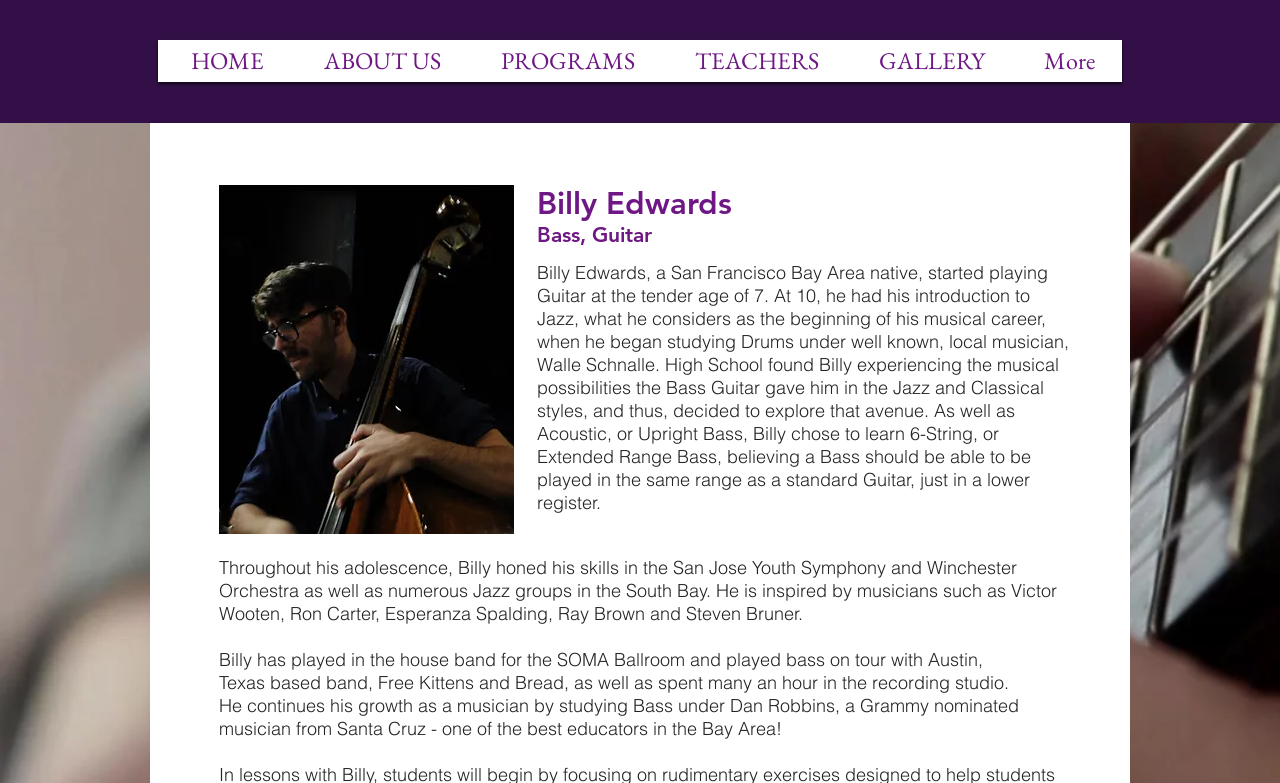What is the name of the musician who taught Billy Edwards Drums?
Respond with a short answer, either a single word or a phrase, based on the image.

Walle Schnalle